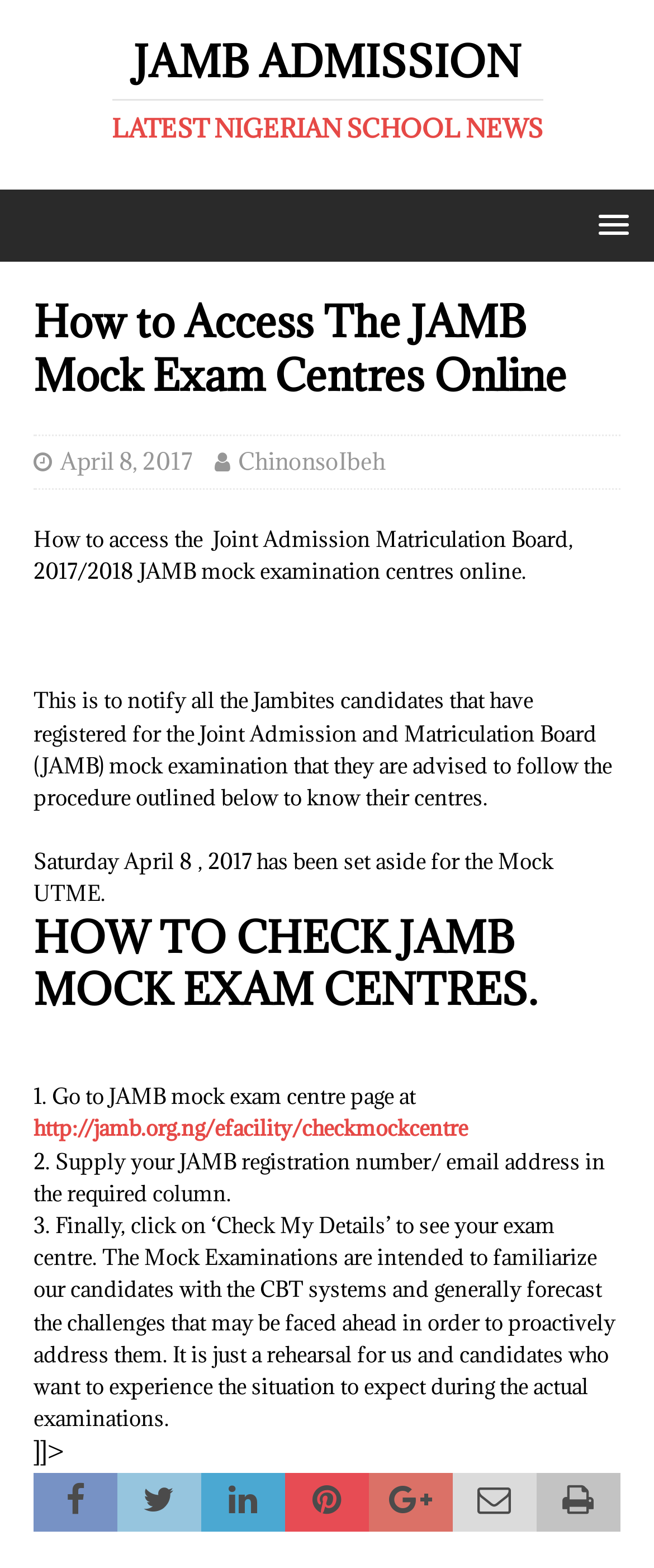Answer the question in a single word or phrase:
What is the purpose of the JAMB mock examination?

Familiarize candidates with CBT systems